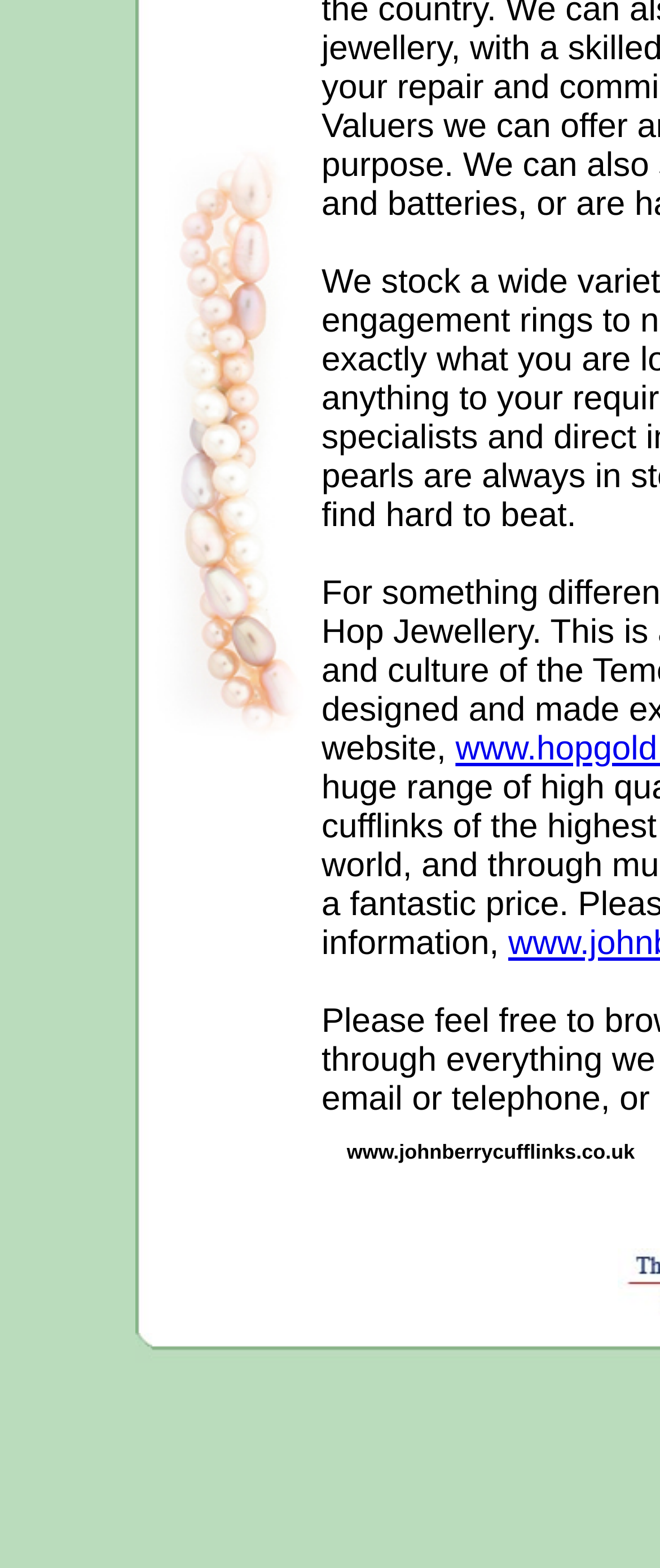Find the bounding box of the UI element described as: "www.johnberrycufflinks.co.uk". The bounding box coordinates should be given as four float values between 0 and 1, i.e., [left, top, right, bottom].

[0.525, 0.727, 0.962, 0.742]